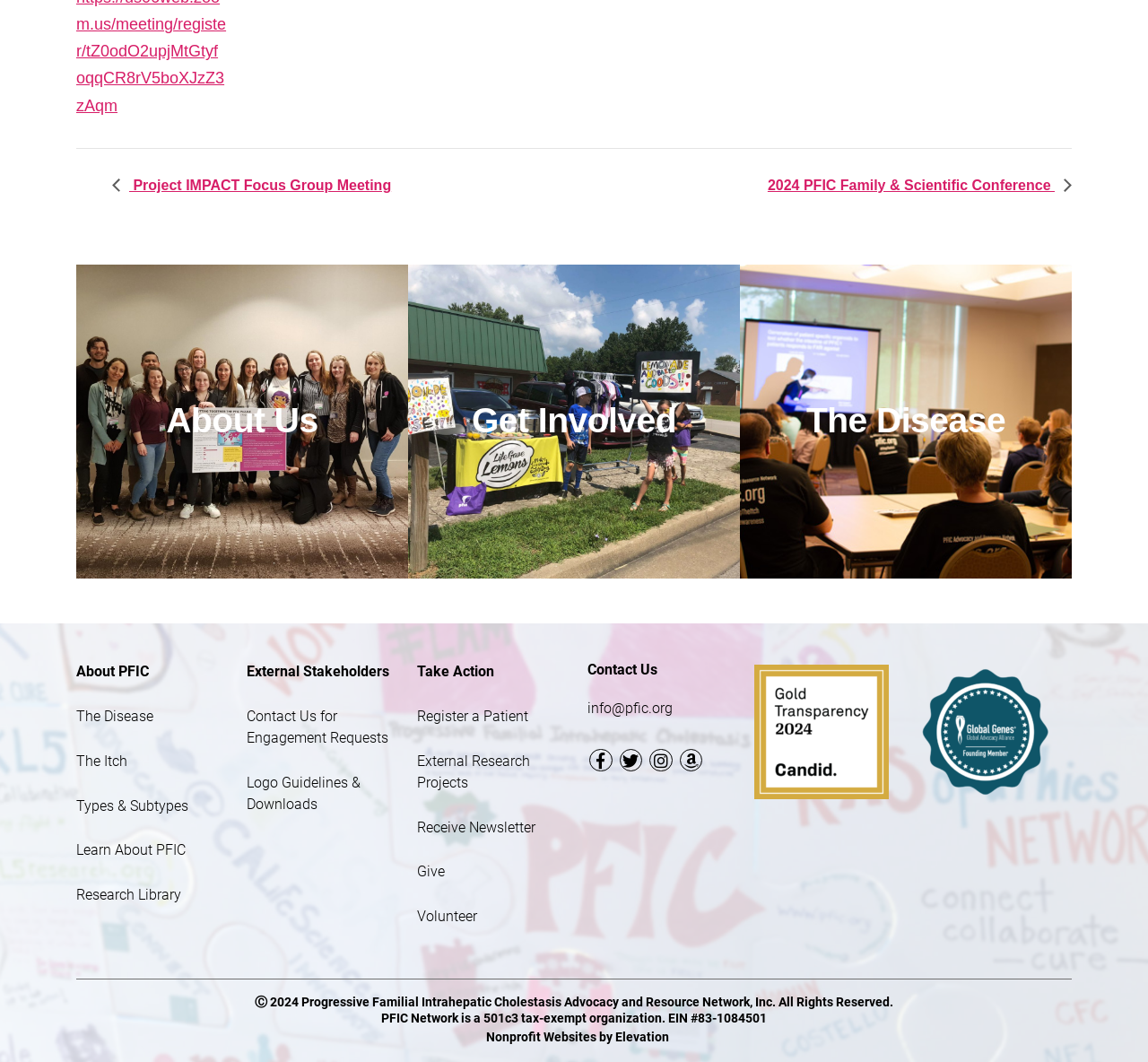What is the purpose of the 'Get Involved' section?
Please provide a detailed answer to the question.

I inferred the answer by analyzing the links under the 'Get Involved' section. The links 'Take Action', 'Register a Patient', 'External Research Projects', 'Receive Newsletter', 'Give', and 'Volunteer' suggest that this section is for people who want to participate in PFIC-related activities.